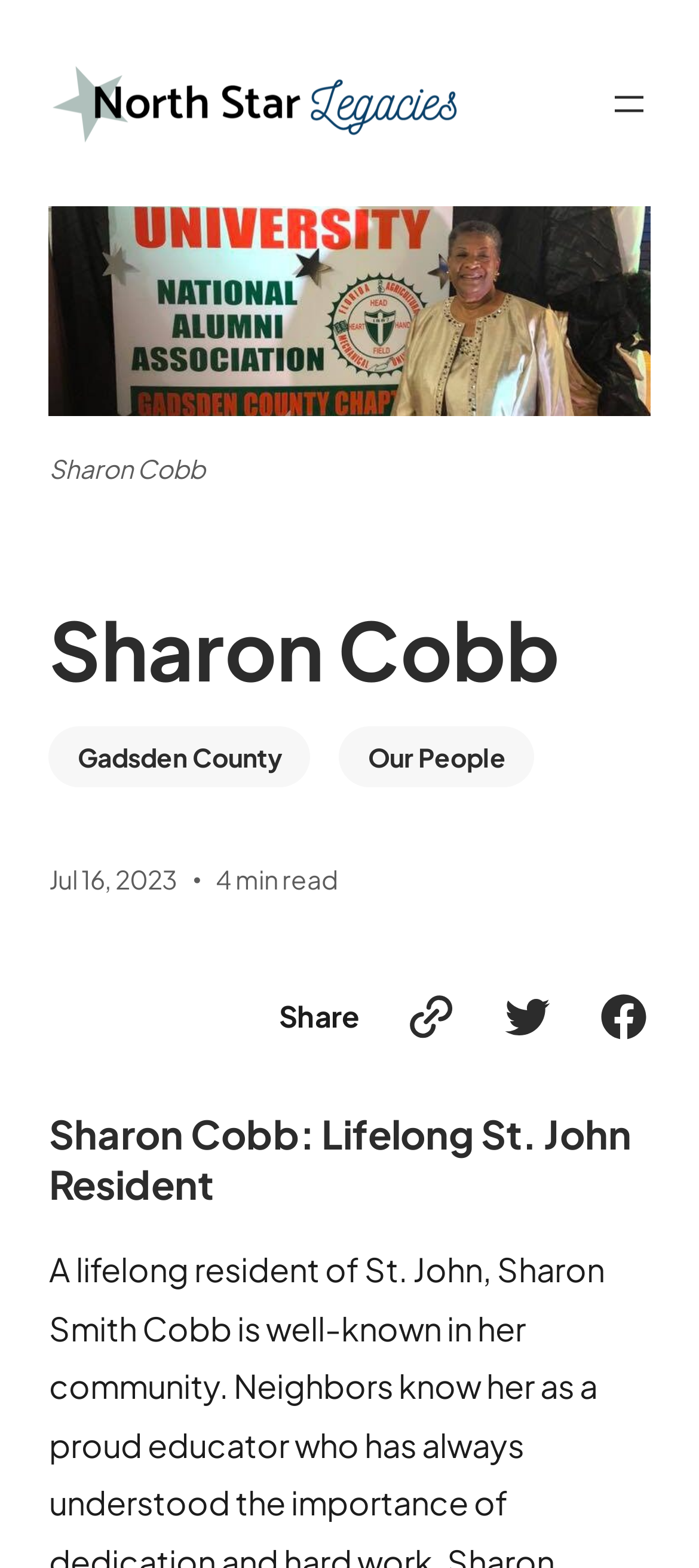Give a one-word or short phrase answer to this question: 
How many social media links are there?

3